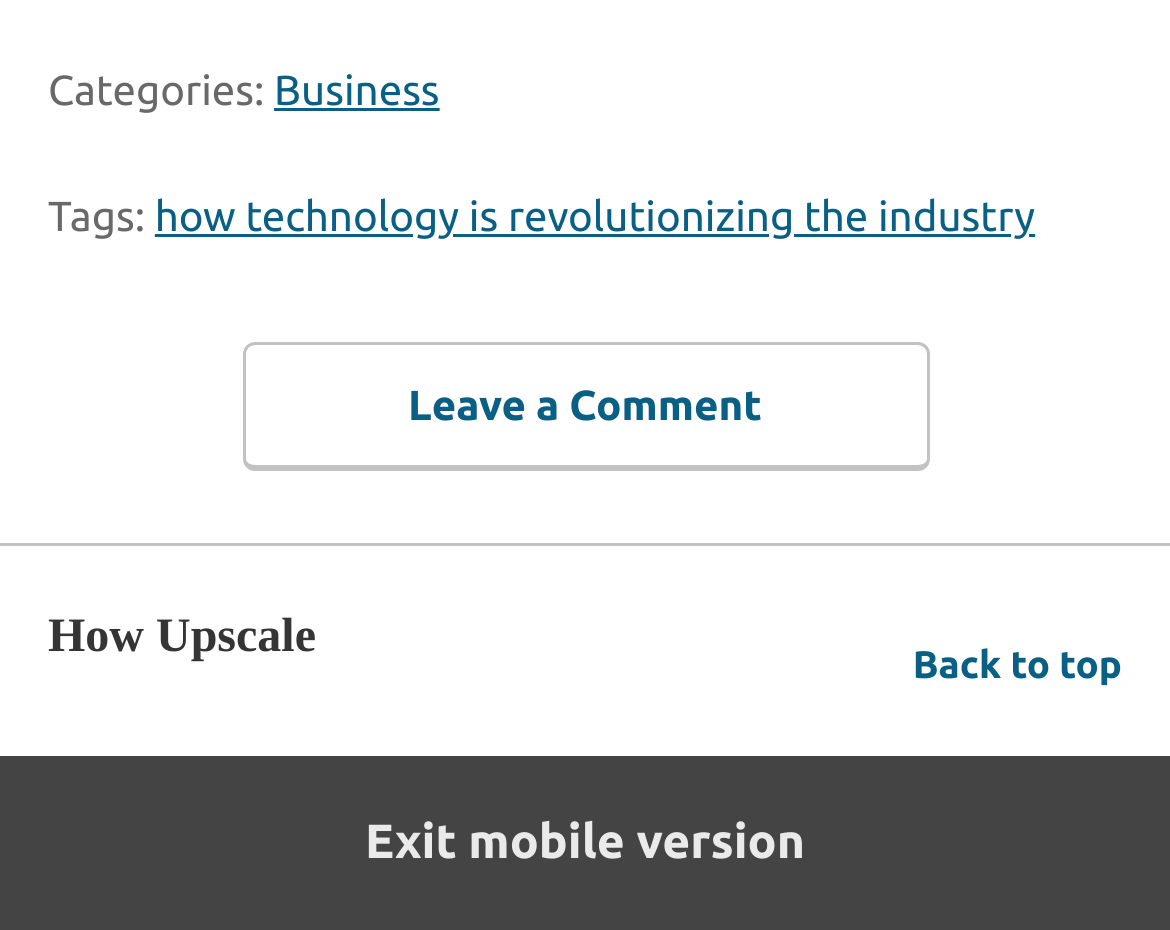What is the category of the article?
Answer the question in a detailed and comprehensive manner.

I found the category of the article by looking at the footer section of the webpage, where it says 'Categories:' followed by a link 'Business', which suggests that the article belongs to the Business category.